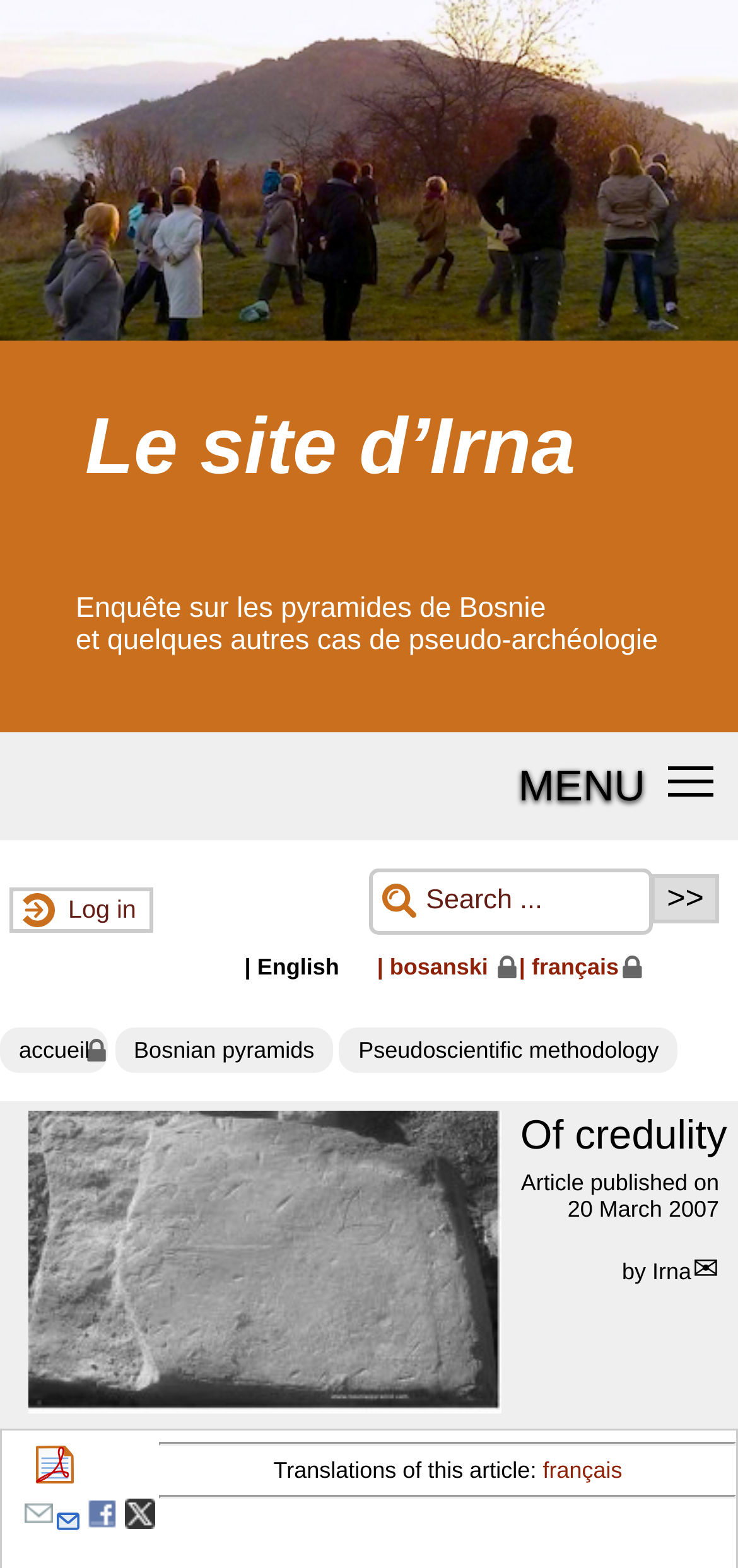How many languages can the article be translated to?
Please look at the screenshot and answer using one word or phrase.

3